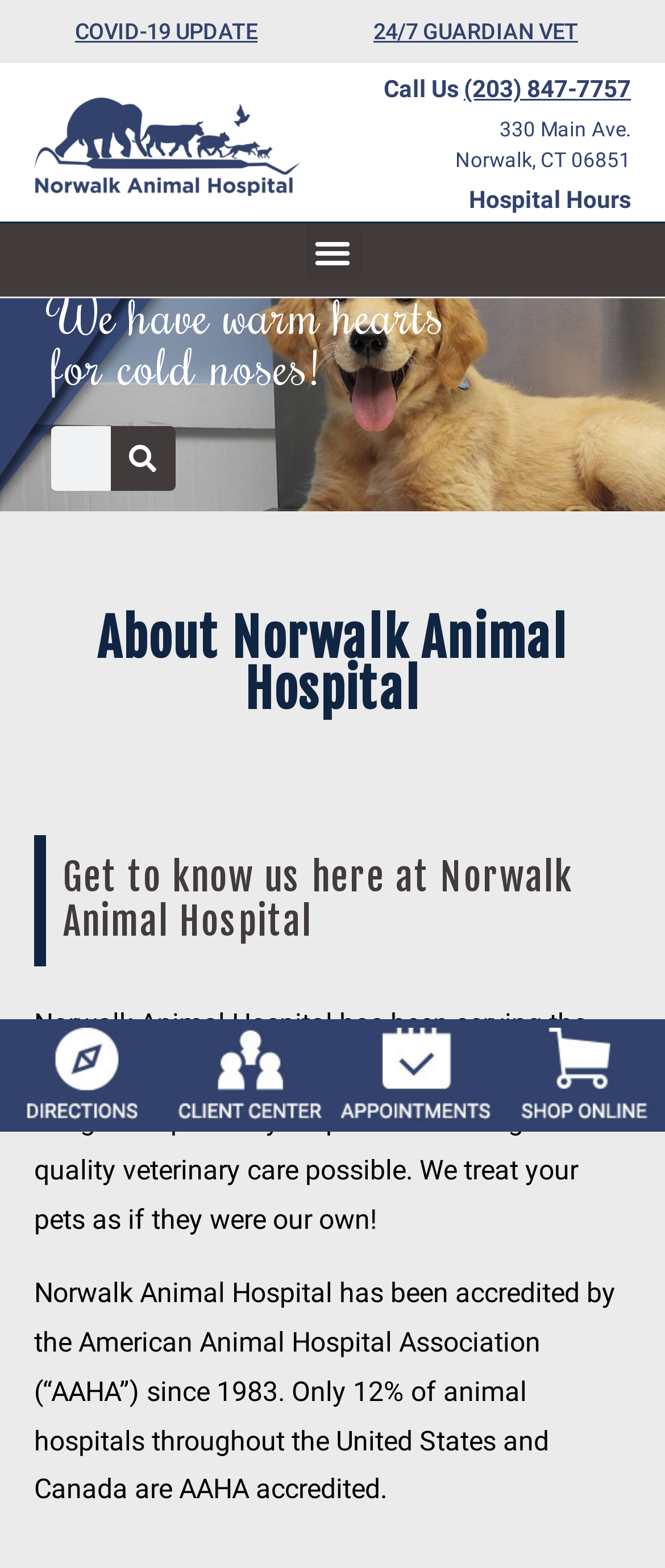Using the provided element description, identify the bounding box coordinates as (top-left x, top-left y, bottom-right x, bottom-right y). Ensure all values are between 0 and 1. Description: AirVenture Cup FAQs

None